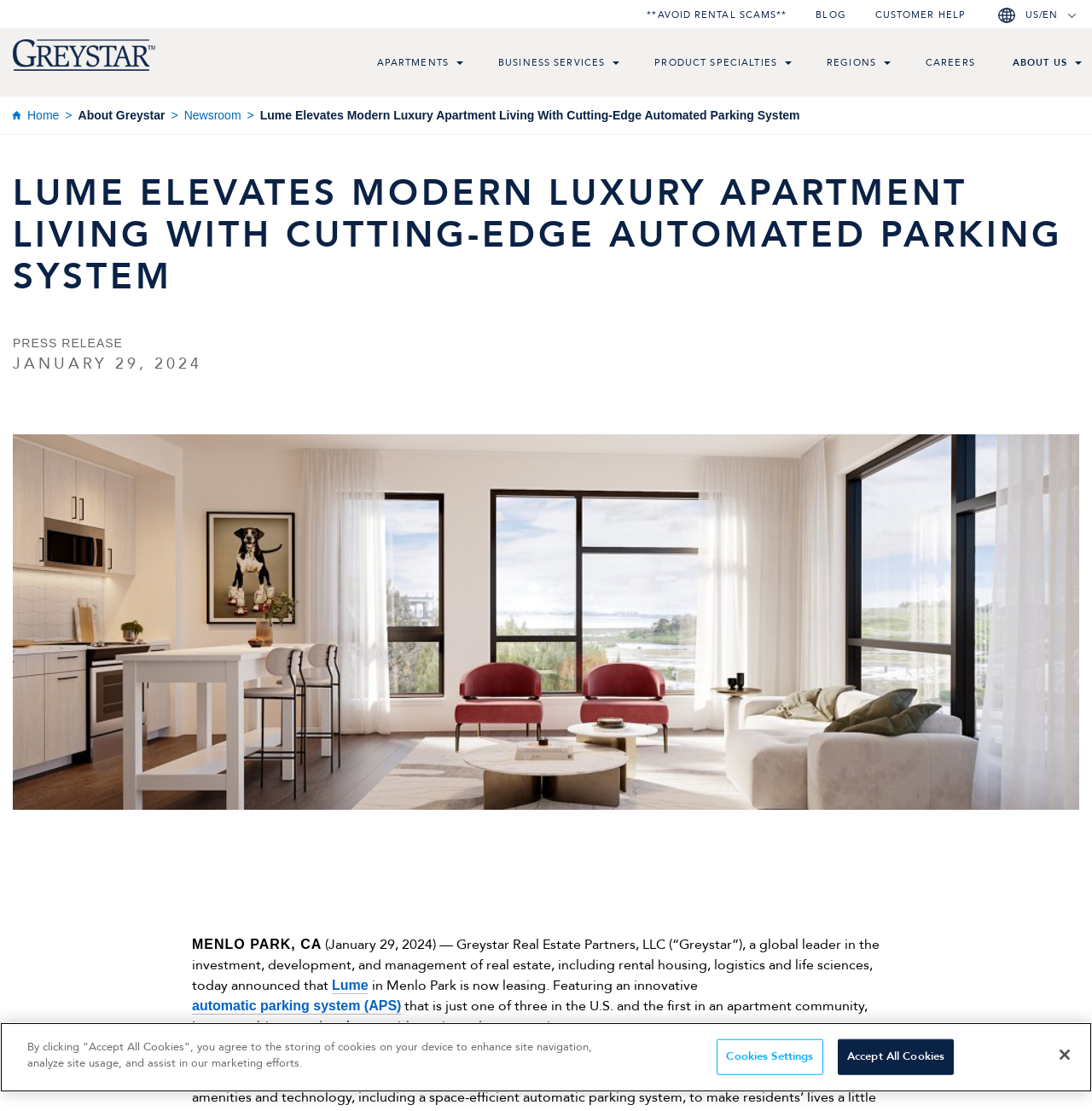Please specify the bounding box coordinates of the region to click in order to perform the following instruction: "Click the 'automatic parking system (APS)' link".

[0.176, 0.899, 0.368, 0.912]